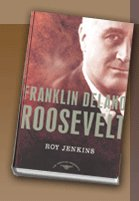What is the purpose of the 'American Presidents Series'?
Use the image to answer the question with a single word or phrase.

To illuminate the contributions and challenges faced by America's leaders